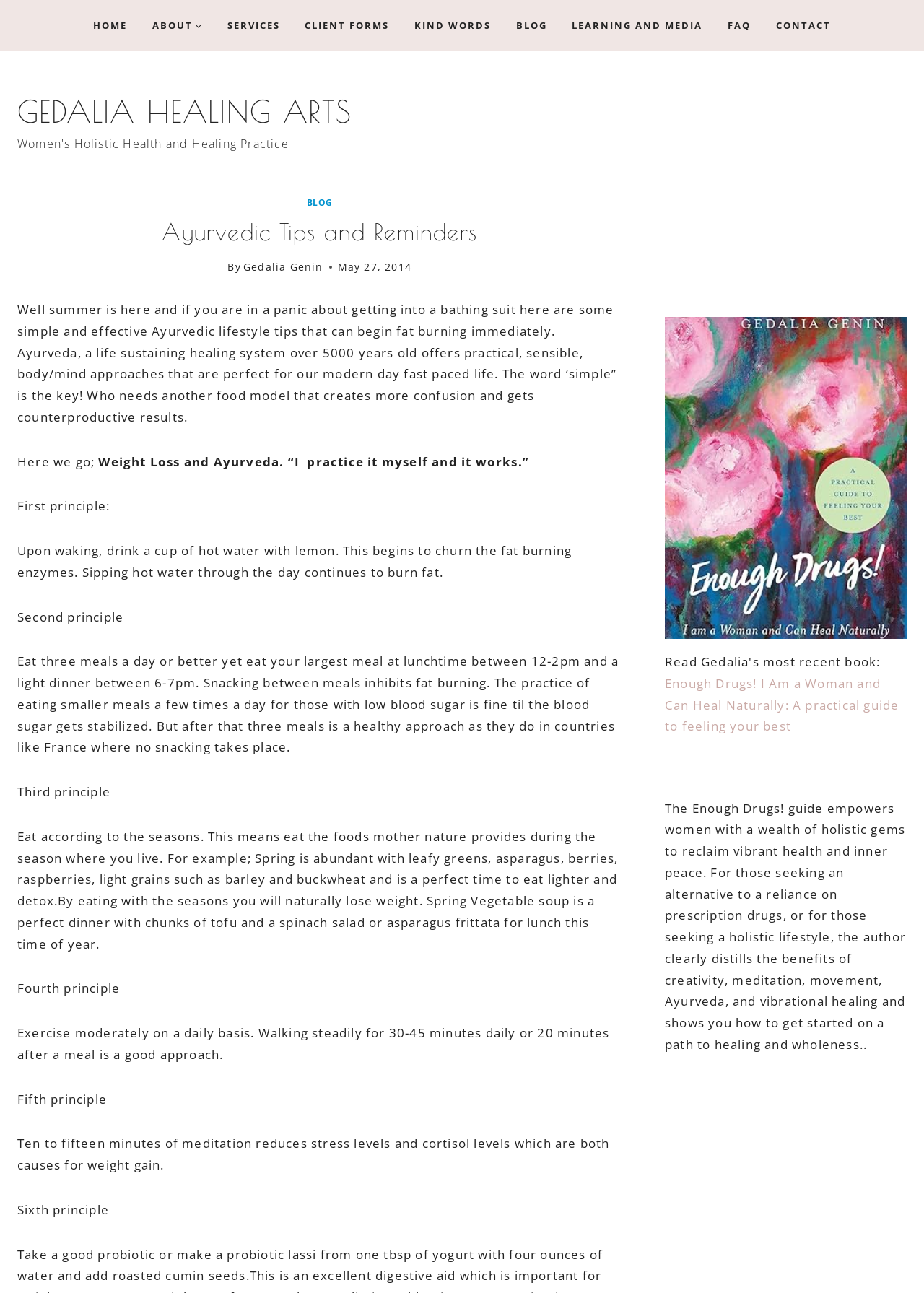Given the element description, predict the bounding box coordinates in the format (top-left x, top-left y, bottom-right x, bottom-right y), using floating point numbers between 0 and 1: Learning and Media

[0.605, 0.009, 0.774, 0.03]